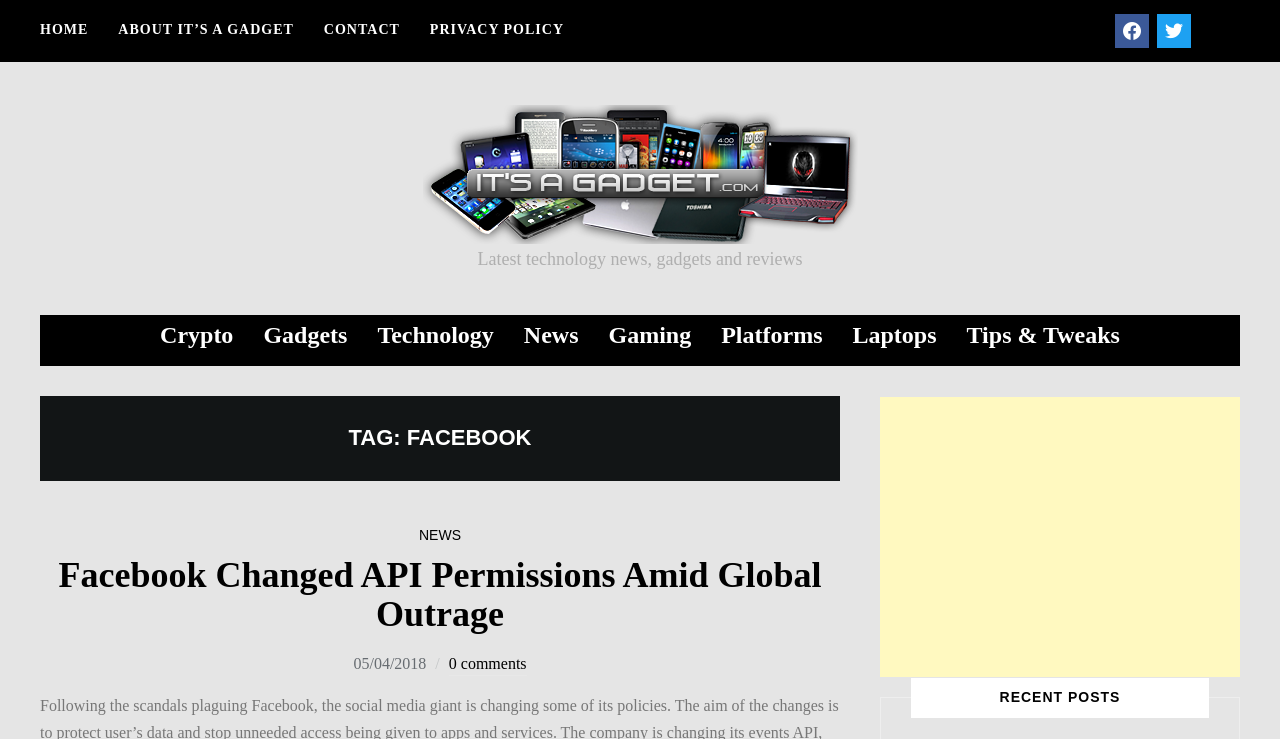Using the provided element description "Laptops", determine the bounding box coordinates of the UI element.

[0.666, 0.426, 0.732, 0.481]